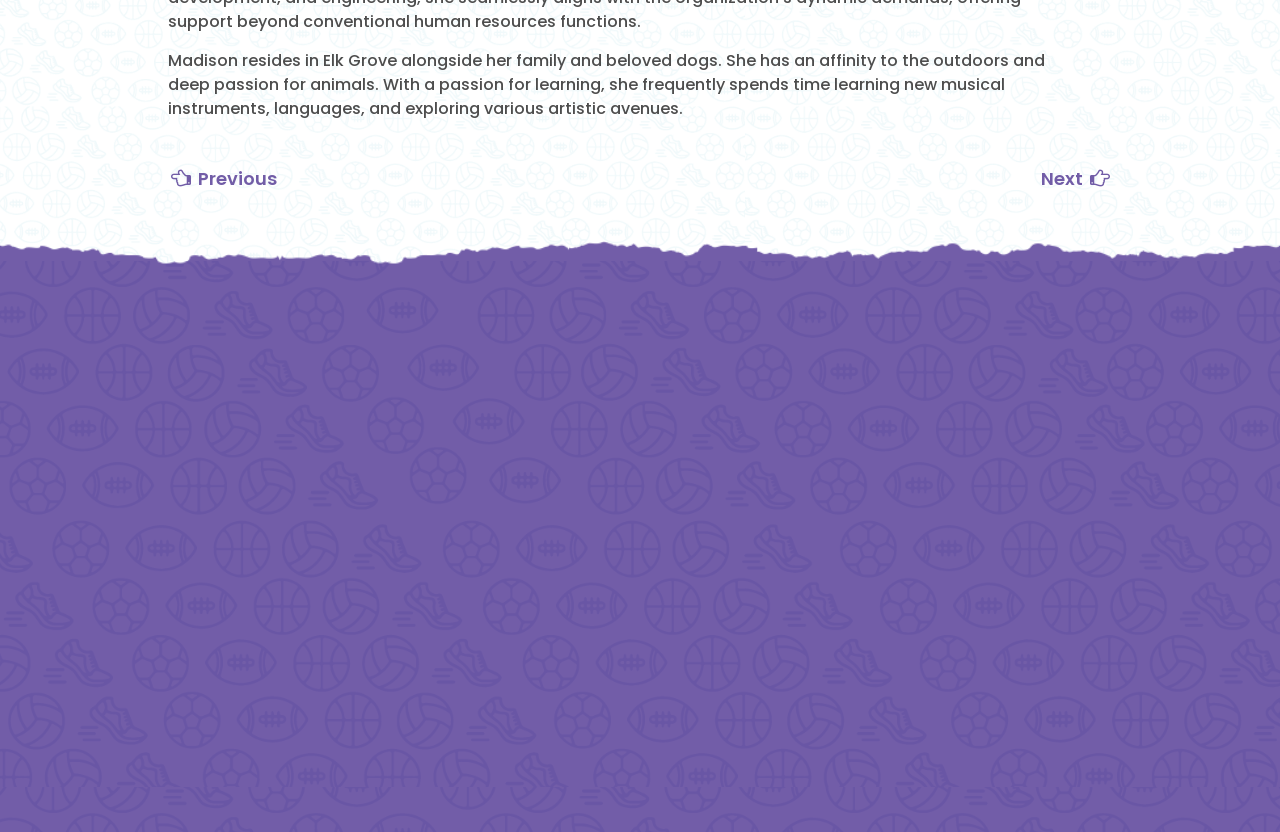Determine the bounding box coordinates of the region to click in order to accomplish the following instruction: "Click on Previous". Provide the coordinates as four float numbers between 0 and 1, specifically [left, top, right, bottom].

[0.131, 0.2, 0.216, 0.231]